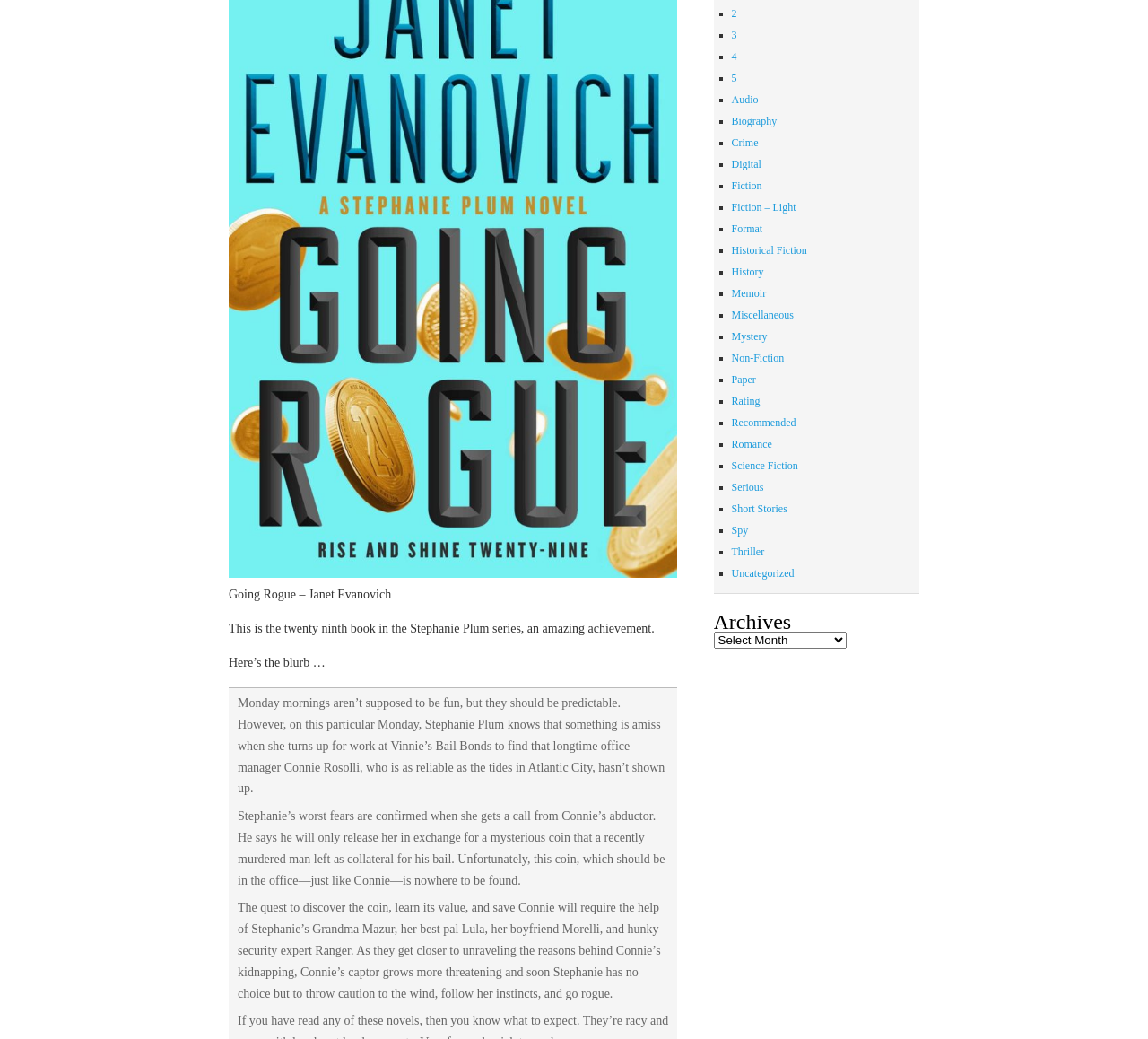Identify the bounding box for the described UI element. Provide the coordinates in (top-left x, top-left y, bottom-right x, bottom-right y) format with values ranging from 0 to 1: Digital

[0.637, 0.152, 0.663, 0.164]